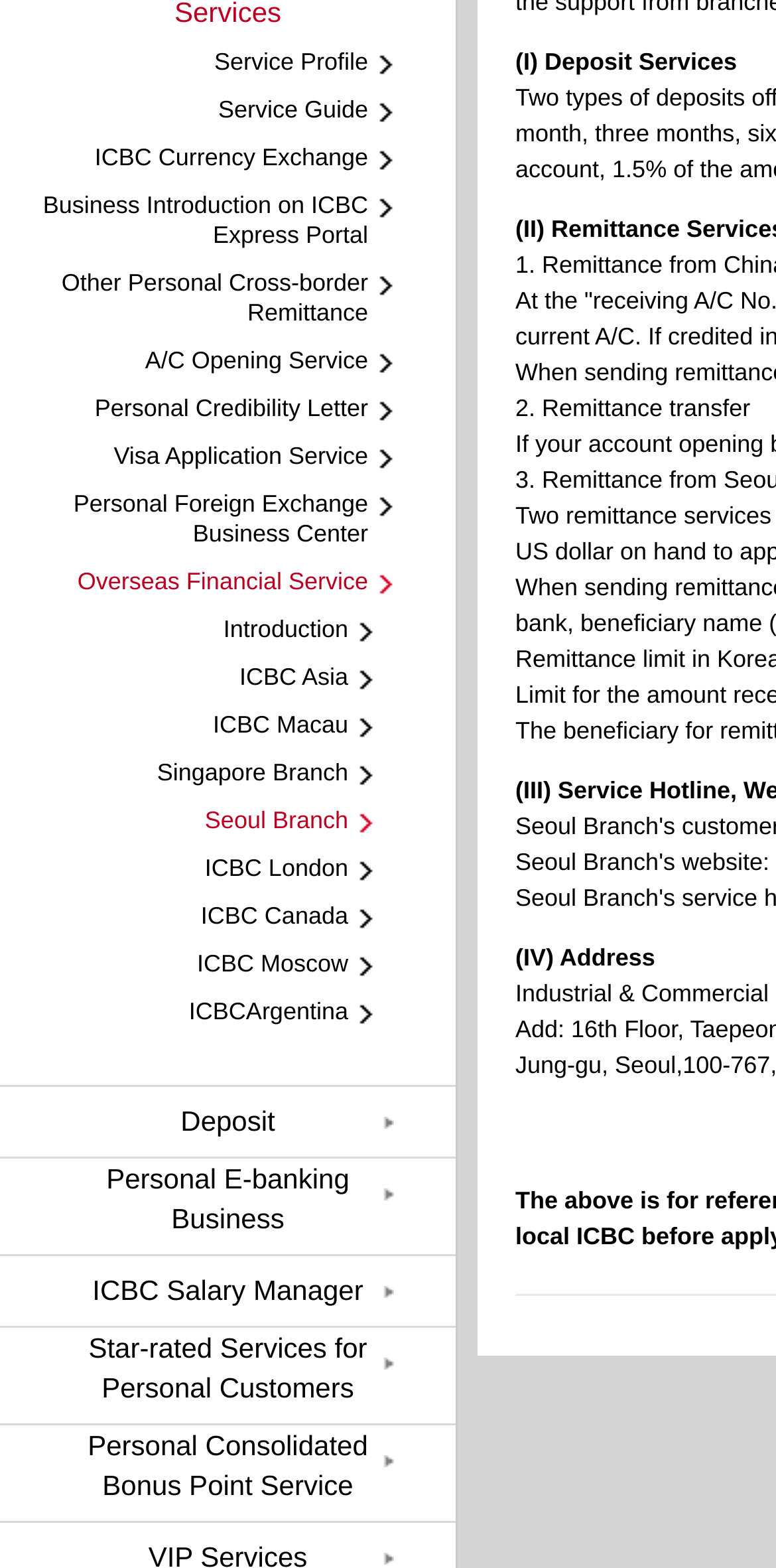Identify the bounding box coordinates for the element you need to click to achieve the following task: "View ICBC Currency Exchange". The coordinates must be four float values ranging from 0 to 1, formatted as [left, top, right, bottom].

[0.122, 0.091, 0.474, 0.109]